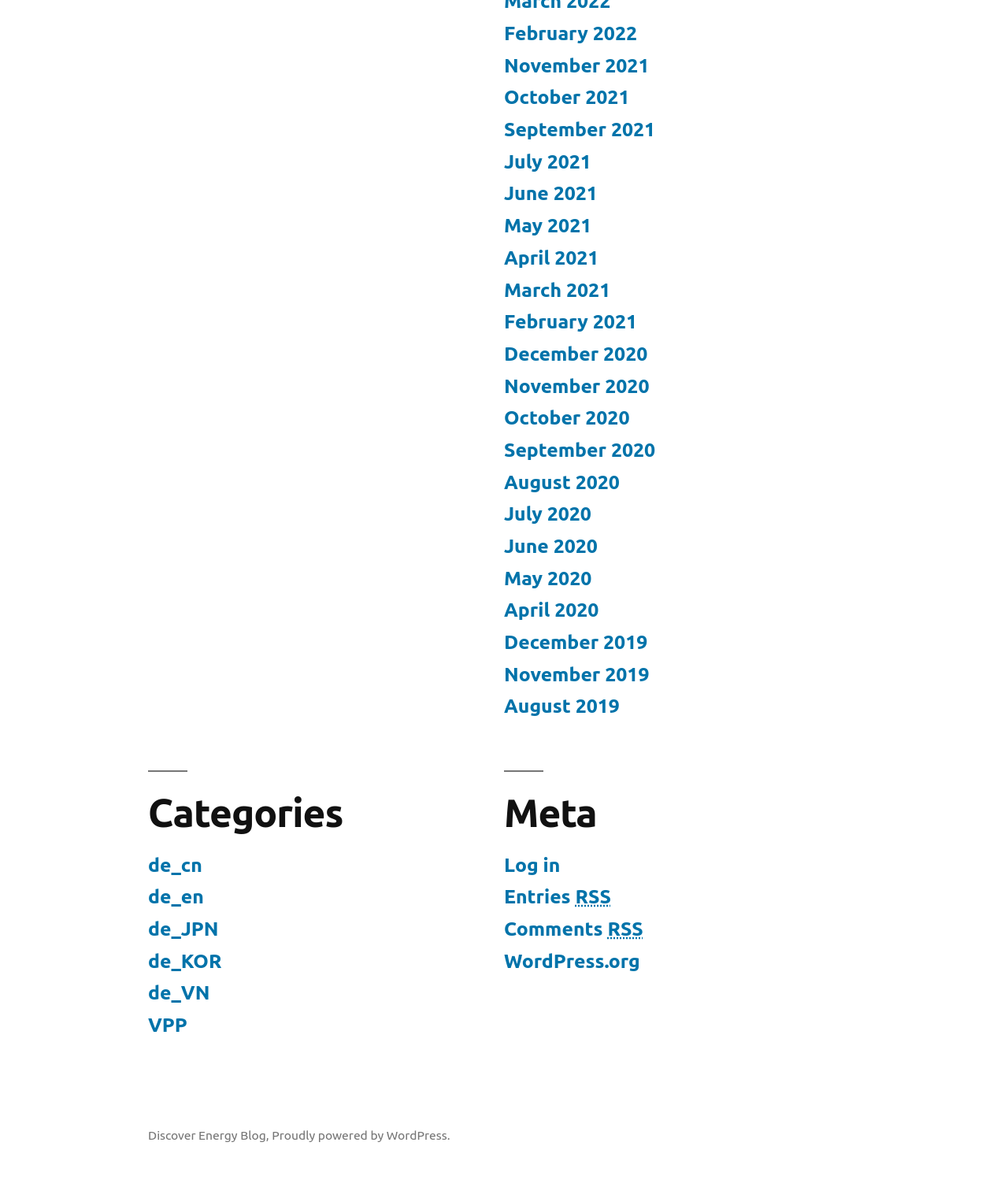Locate the bounding box coordinates of the element that needs to be clicked to carry out the instruction: "Log in to the website". The coordinates should be given as four float numbers ranging from 0 to 1, i.e., [left, top, right, bottom].

[0.5, 0.712, 0.556, 0.731]